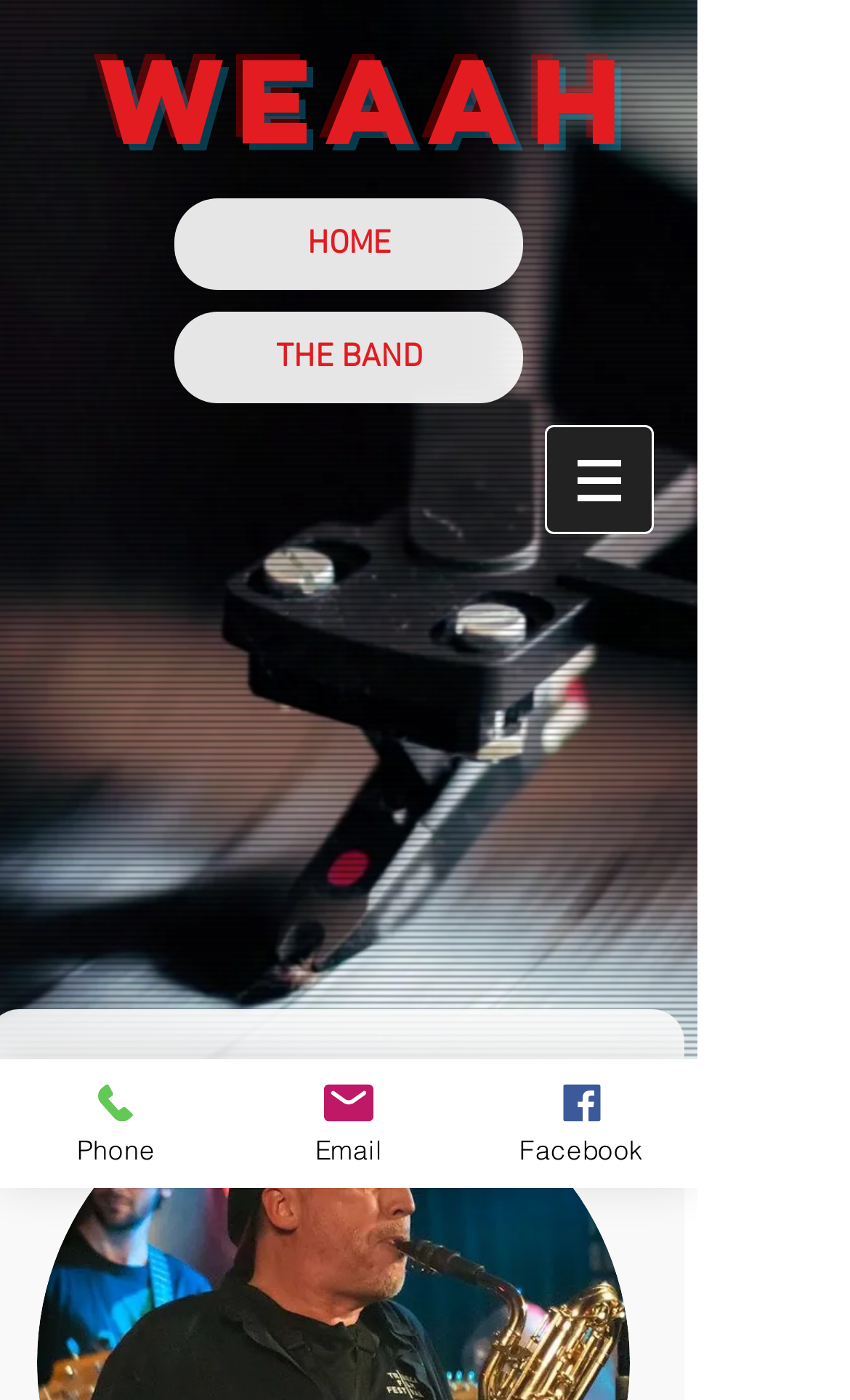Respond with a single word or phrase:
What are the contact methods provided?

Phone and Email